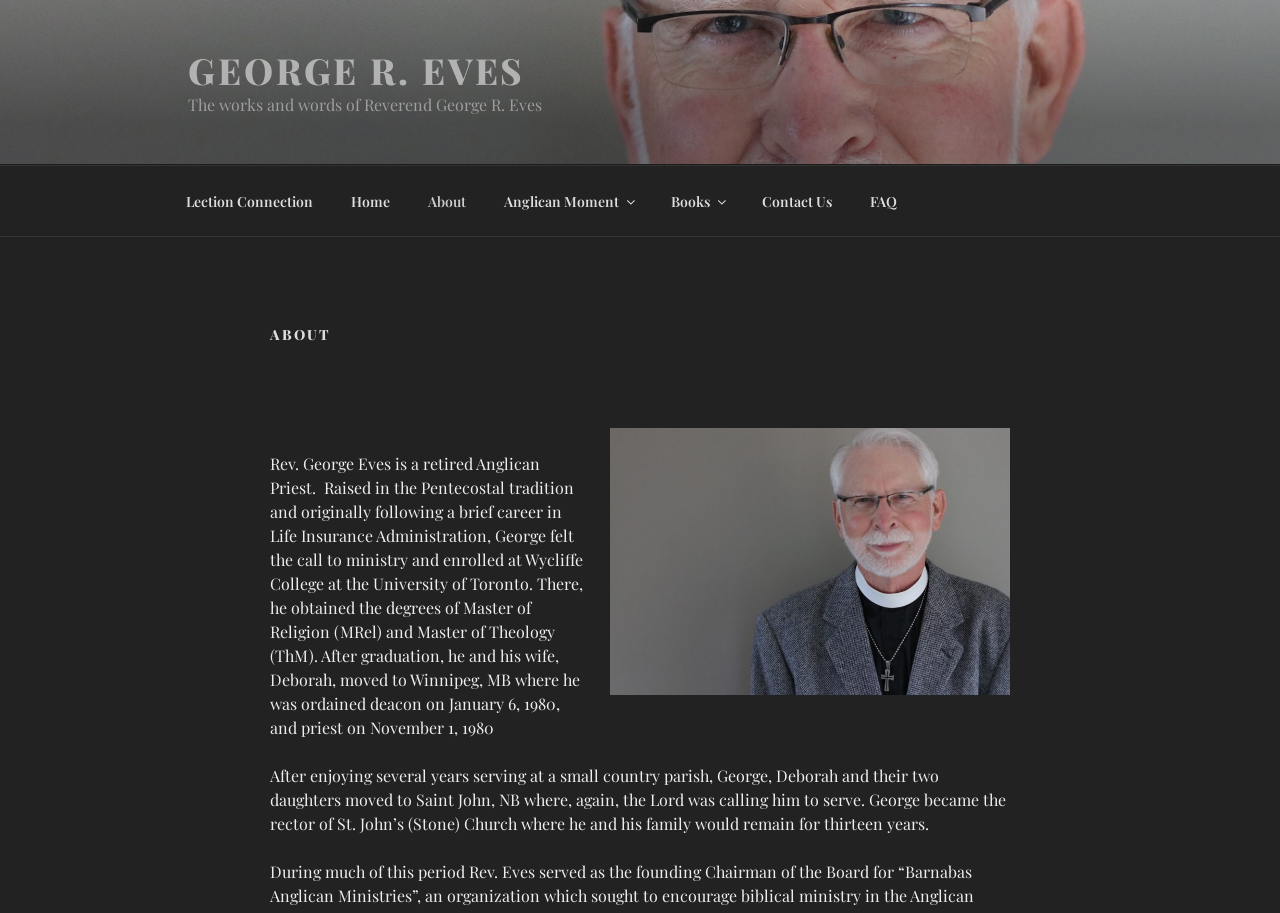What is George Eves' occupation?
With the help of the image, please provide a detailed response to the question.

George Eves' occupation is an Anglican Priest, which is obtained from the StaticText 'Rev. George Eves is a retired Anglican Priest...'.